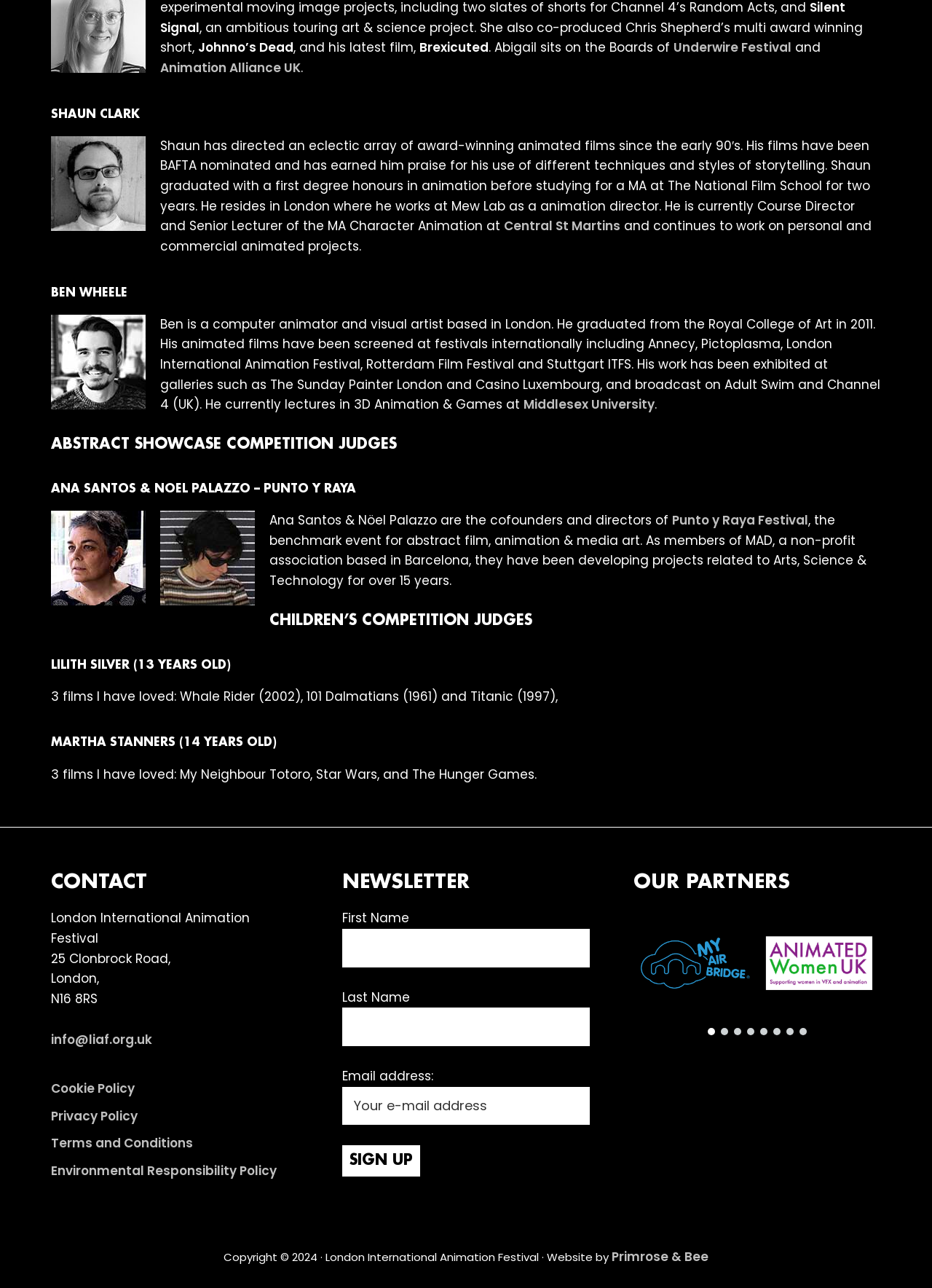What is the name of the university where Ben Wheele lectures?
Using the image as a reference, give a one-word or short phrase answer.

Middlesex University